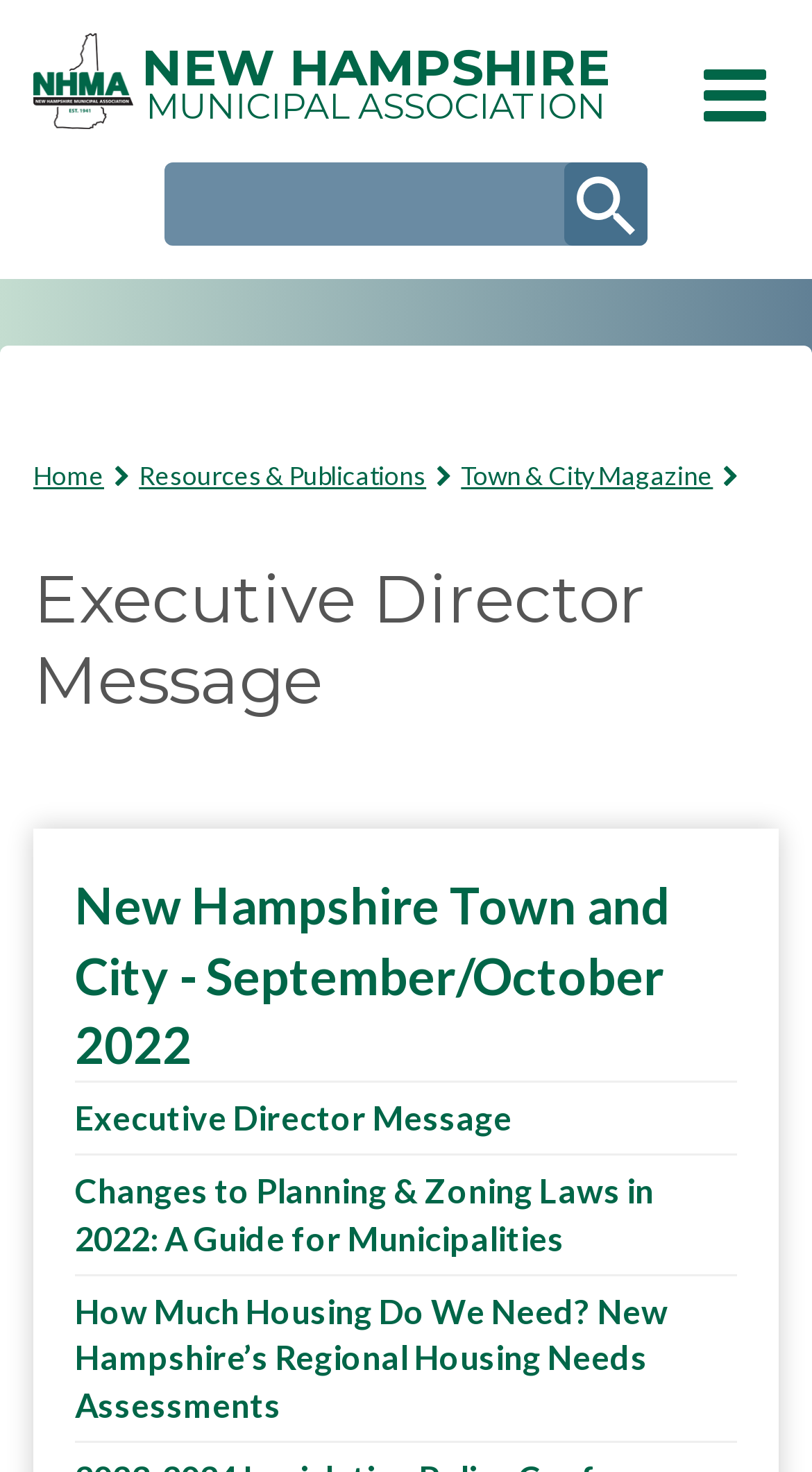Specify the bounding box coordinates of the area that needs to be clicked to achieve the following instruction: "Expand ADVOCACY menu".

[0.877, 0.114, 0.951, 0.154]